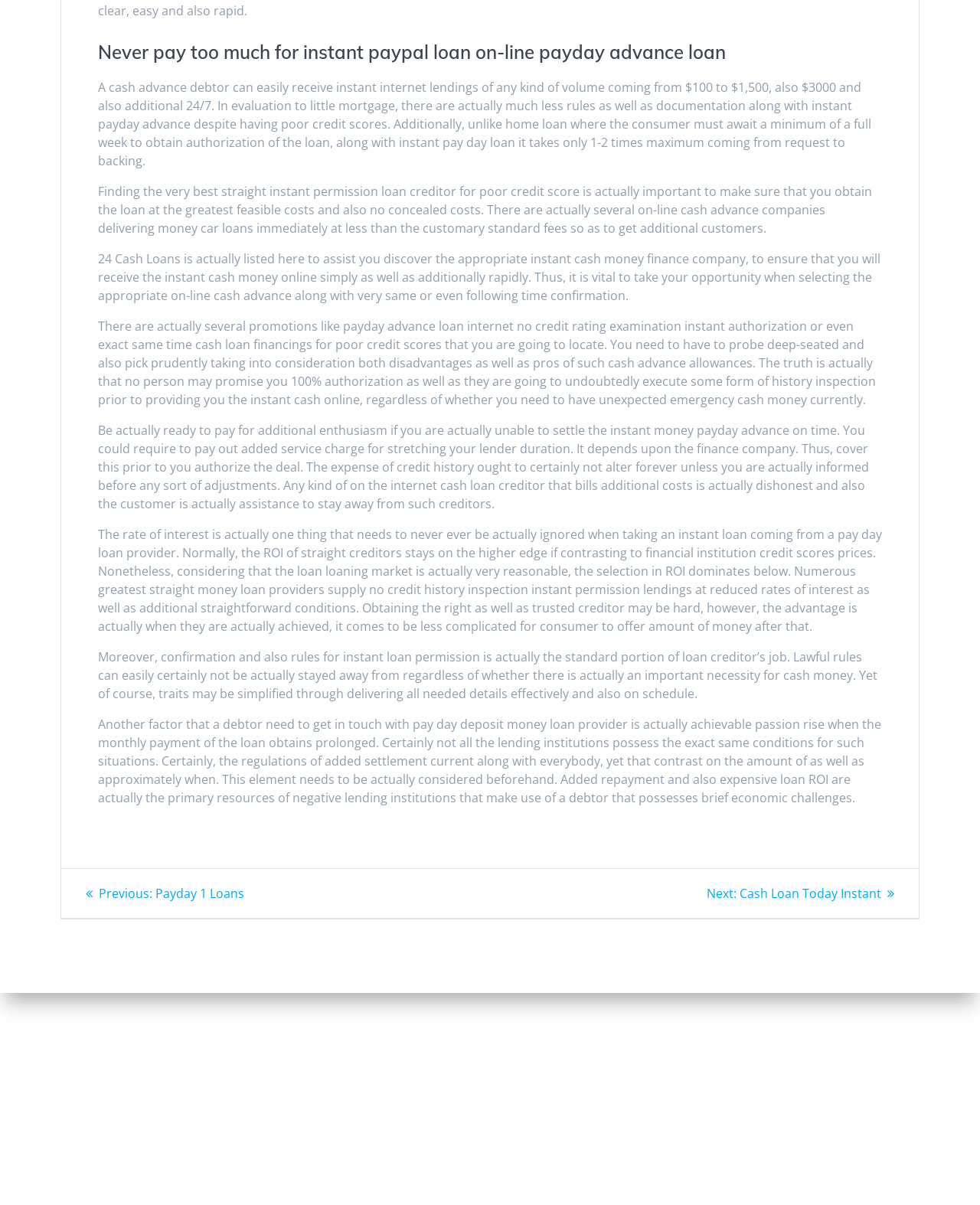Answer the following query with a single word or phrase:
What should a borrower be prepared to pay if they are unable to settle the instant money payday advance on time?

additional interest